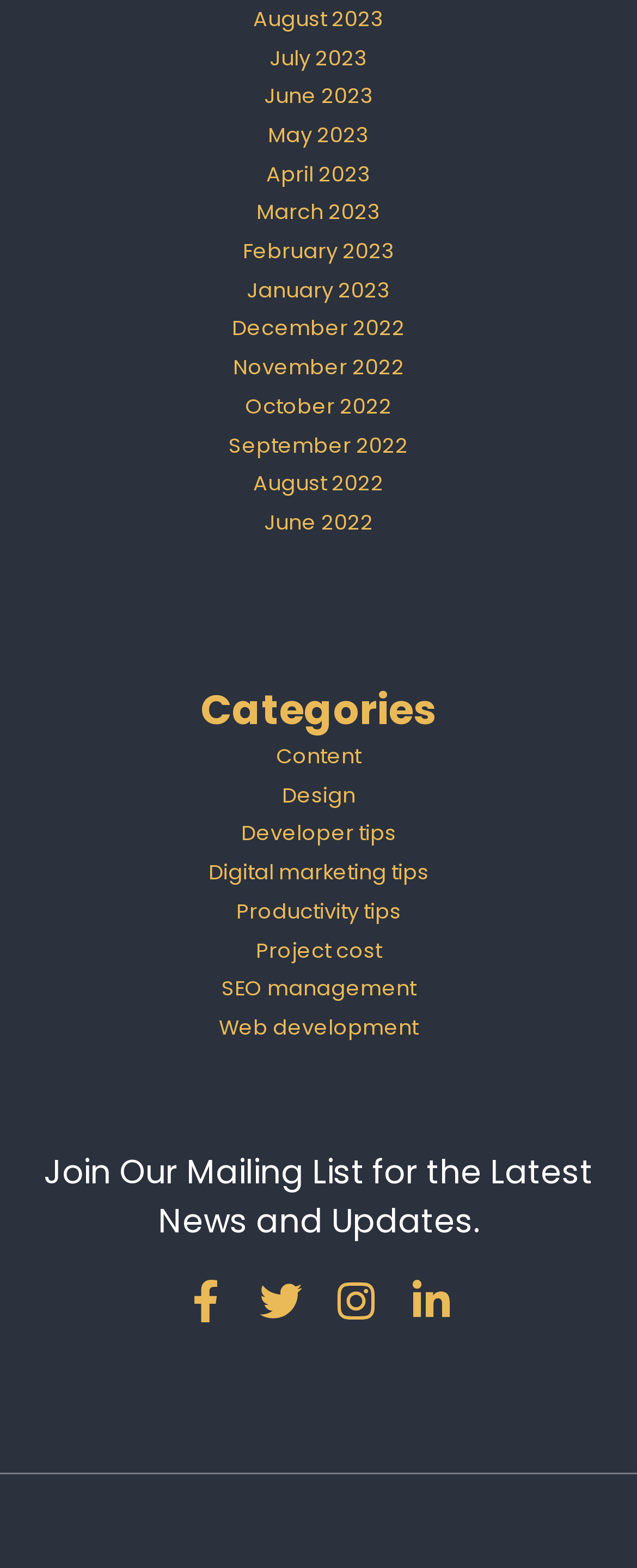Based on the element description Digital marketing tips, identify the bounding box of the UI element in the given webpage screenshot. The coordinates should be in the format (top-left x, top-left y, bottom-right x, bottom-right y) and must be between 0 and 1.

[0.327, 0.547, 0.673, 0.565]